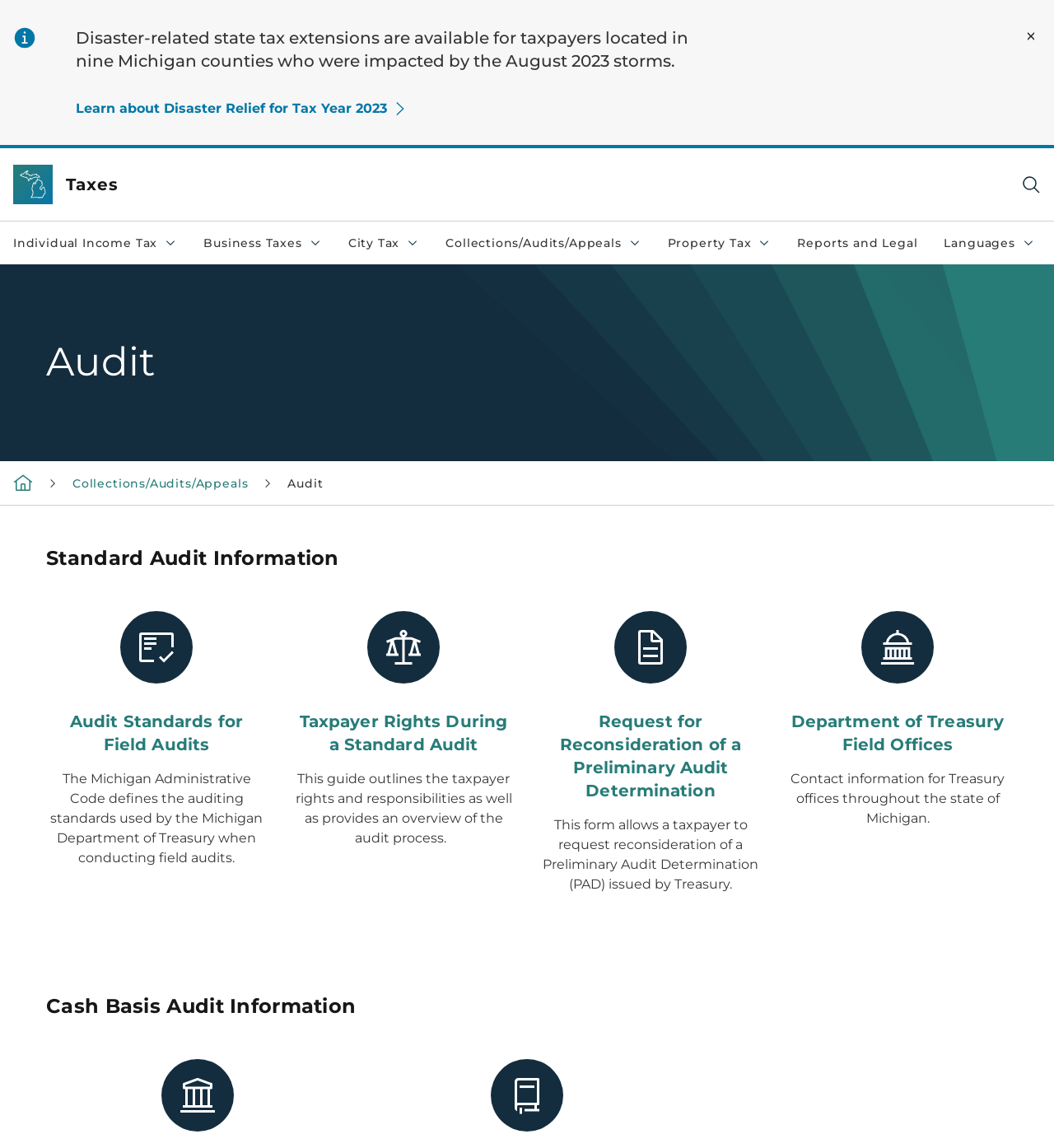Respond to the question below with a concise word or phrase:
What is the main topic of this webpage?

Audit